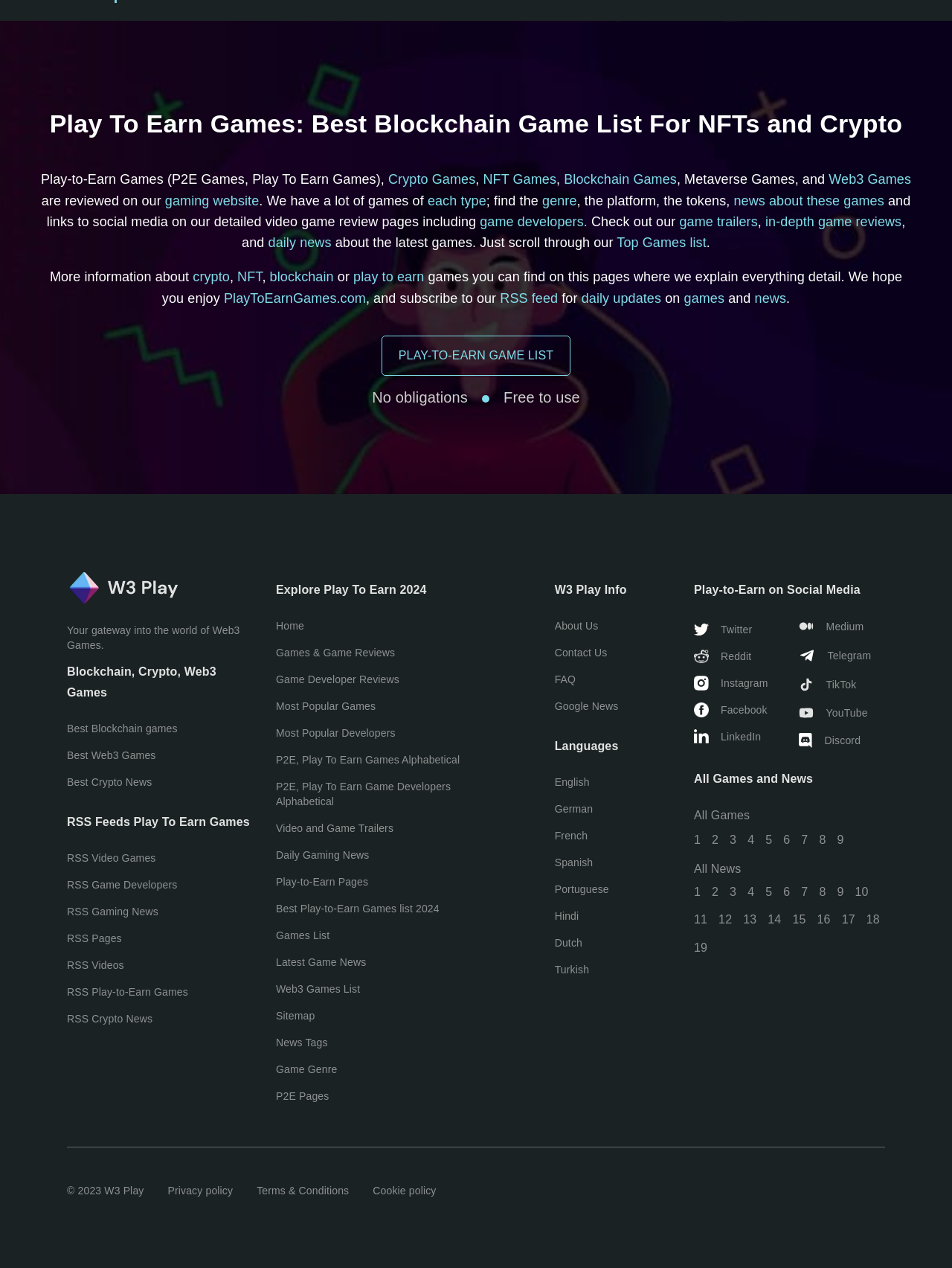Determine the bounding box for the UI element that matches this description: "Most Popular Games".

[0.29, 0.551, 0.491, 0.563]